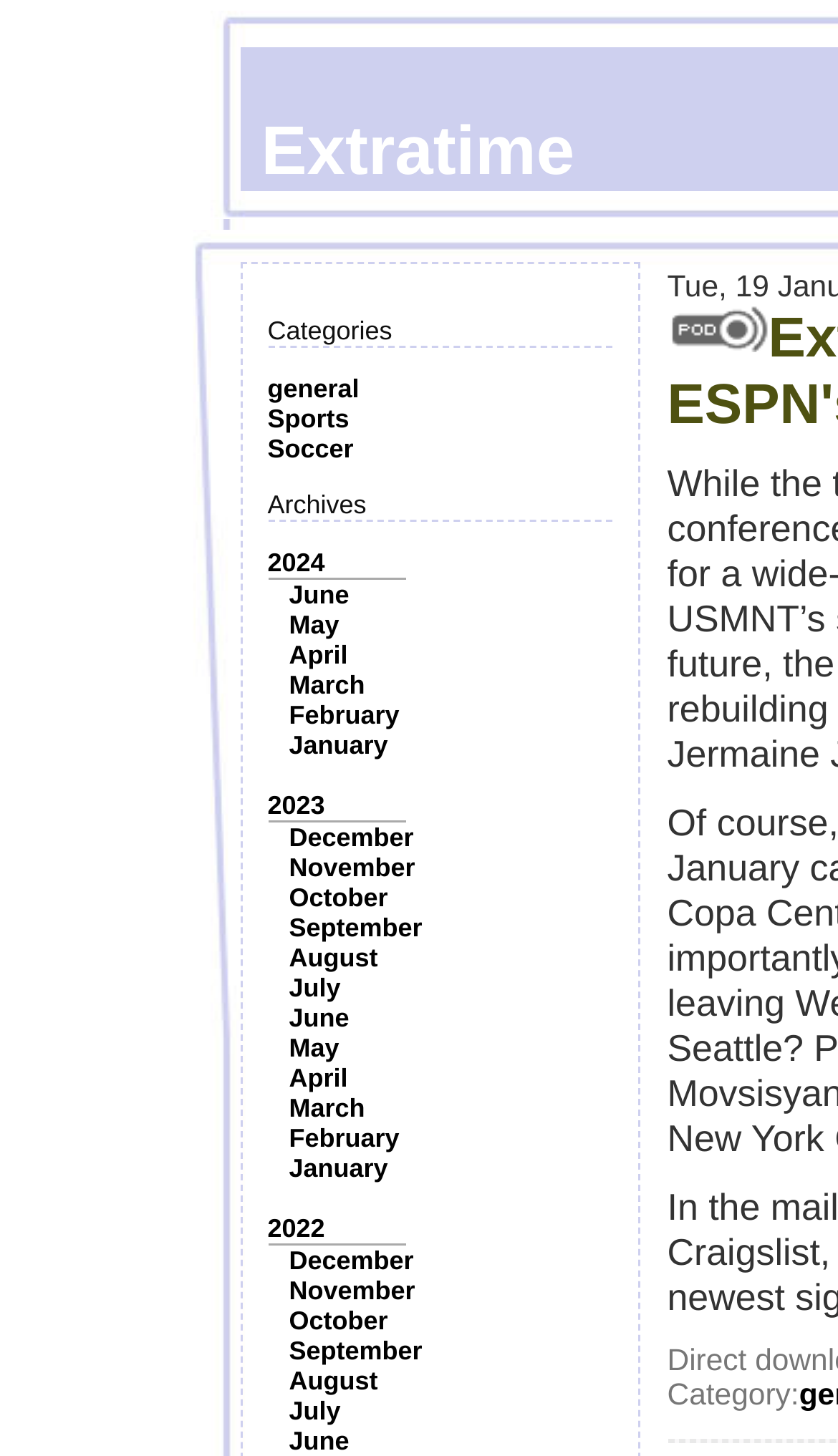Please identify the bounding box coordinates of the clickable element to fulfill the following instruction: "Click on the image". The coordinates should be four float numbers between 0 and 1, i.e., [left, top, right, bottom].

[0.796, 0.209, 0.917, 0.242]